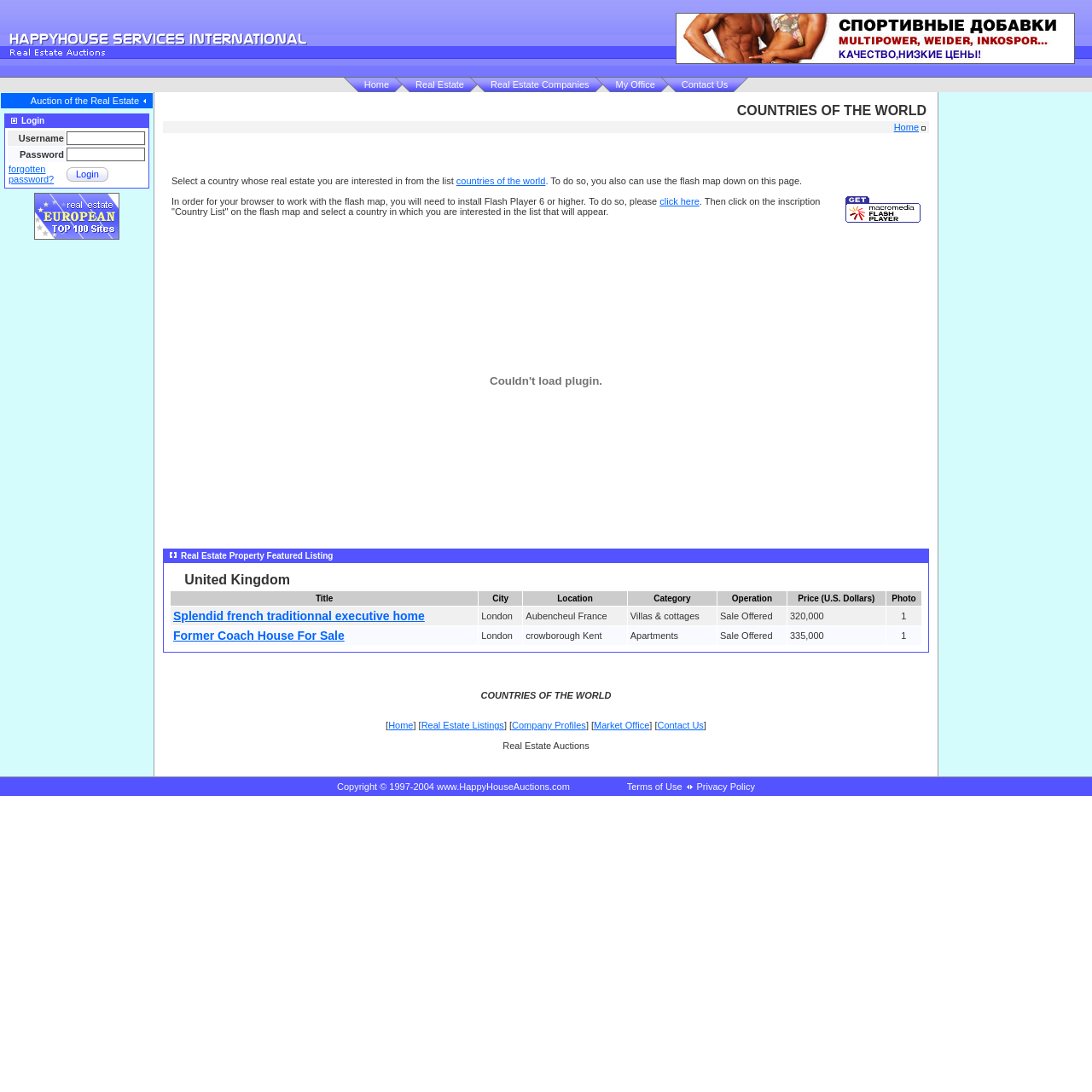Generate a thorough description of the webpage.

The webpage is focused on real estate auctions and advertising. At the top, there is a header section with a title "Real Estate Auctions" accompanied by an image. Next to it, there is a link "C��������� ������� Multipower, Weider, Inkospor" with an image. 

Below the header, there is a navigation menu with several links, including "Home", "Real Estate", "Real Estate Companies", "My Office", and "Contact Us". Each link has an image preceding it, and some of them have additional images following the link text.

Further down, there is a section with a title "Auction of the Real Estate" and a link "Enter to Real Estate Top Sites and Vote for this Site". Below this section, there is a login form with fields for "Username" and "Password", as well as a "Login" button and a link for "forgotten password?".

The layout of the webpage is organized into tables, with each section and element carefully positioned to create a clear and structured design.